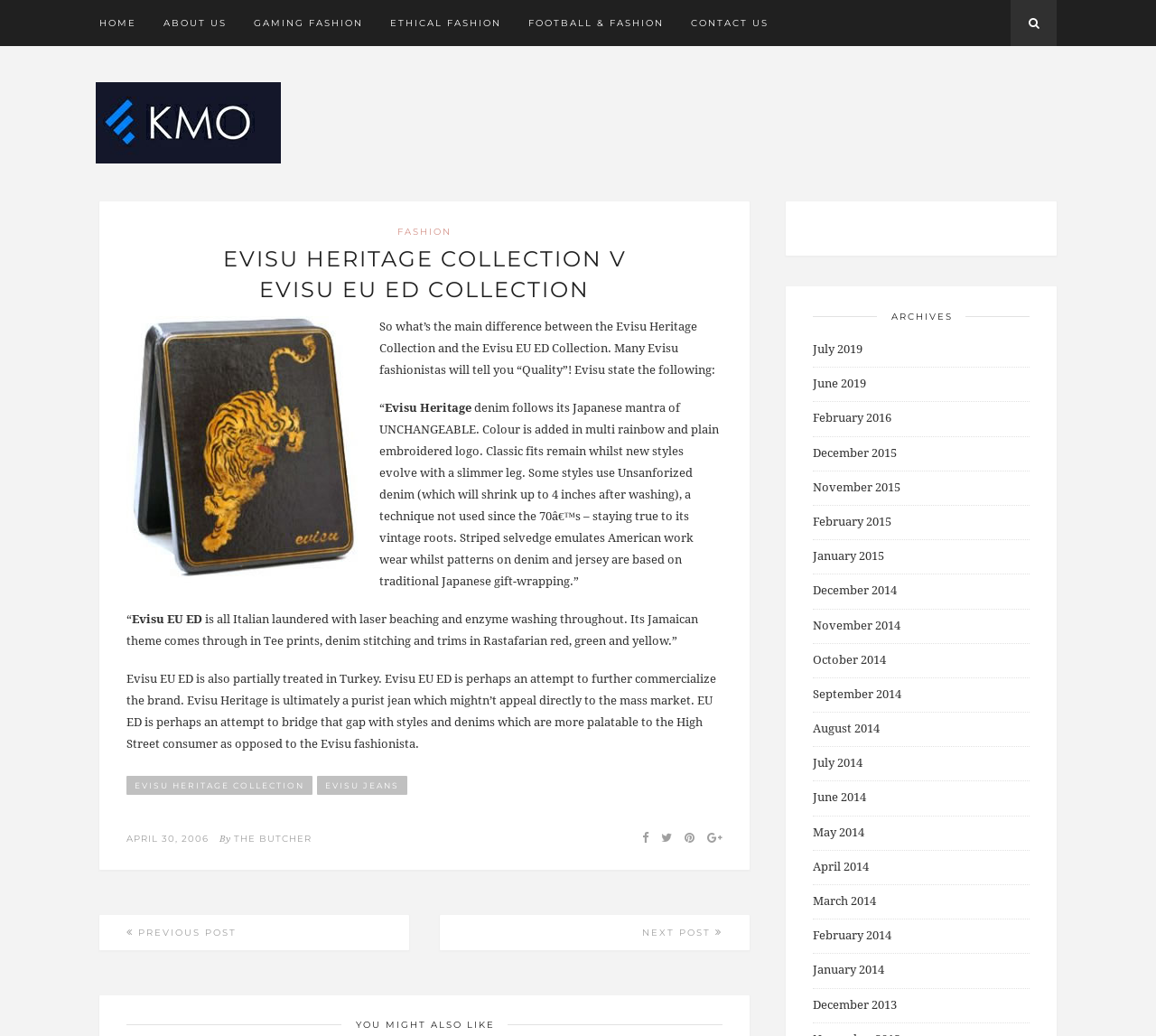Identify and provide the bounding box coordinates of the UI element described: "June 2014". The coordinates should be formatted as [left, top, right, bottom], with each number being a float between 0 and 1.

[0.703, 0.763, 0.749, 0.776]